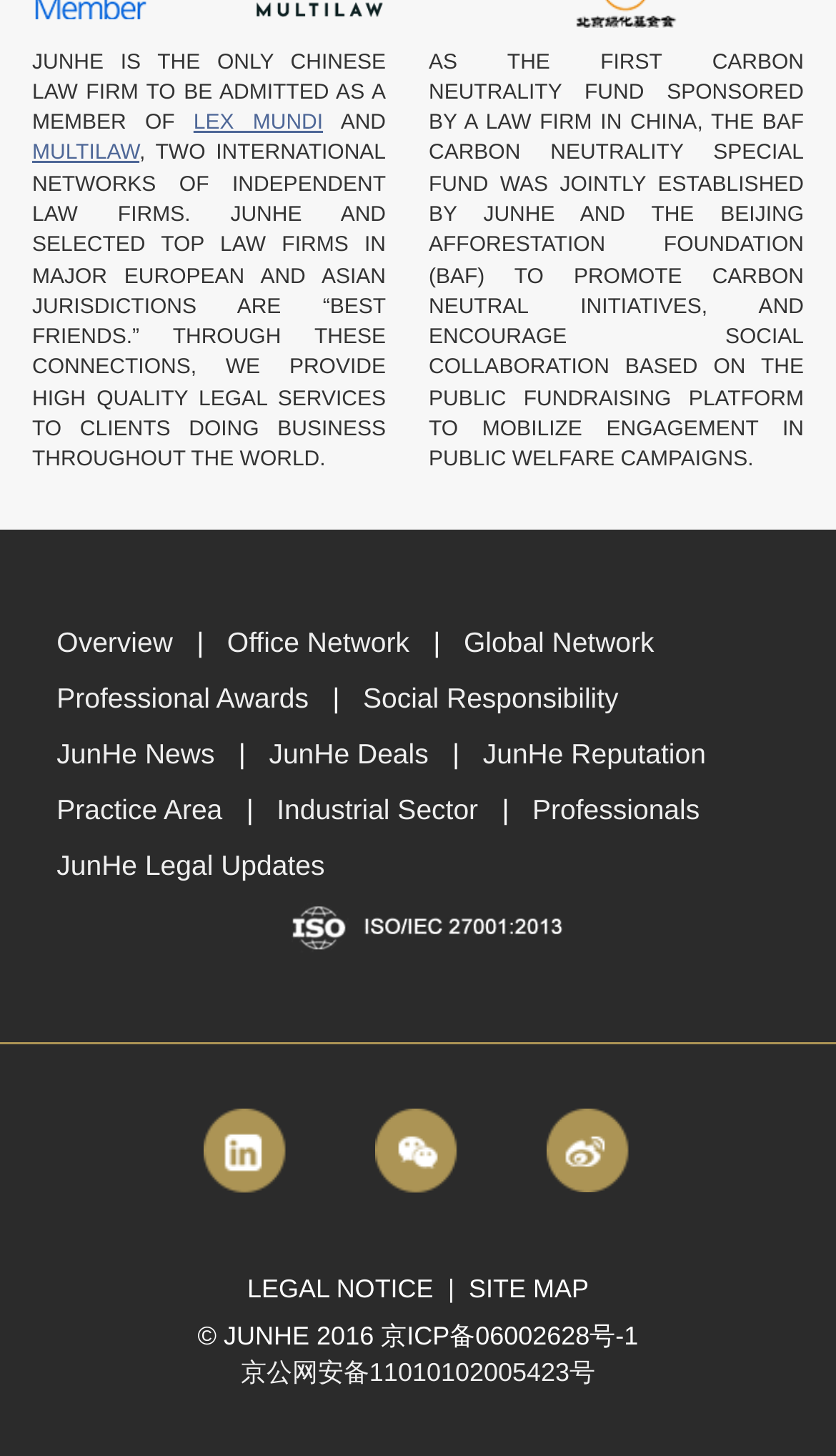Determine the bounding box coordinates of the clickable region to carry out the instruction: "Visit the LEGAL NOTICE page".

[0.296, 0.874, 0.519, 0.895]